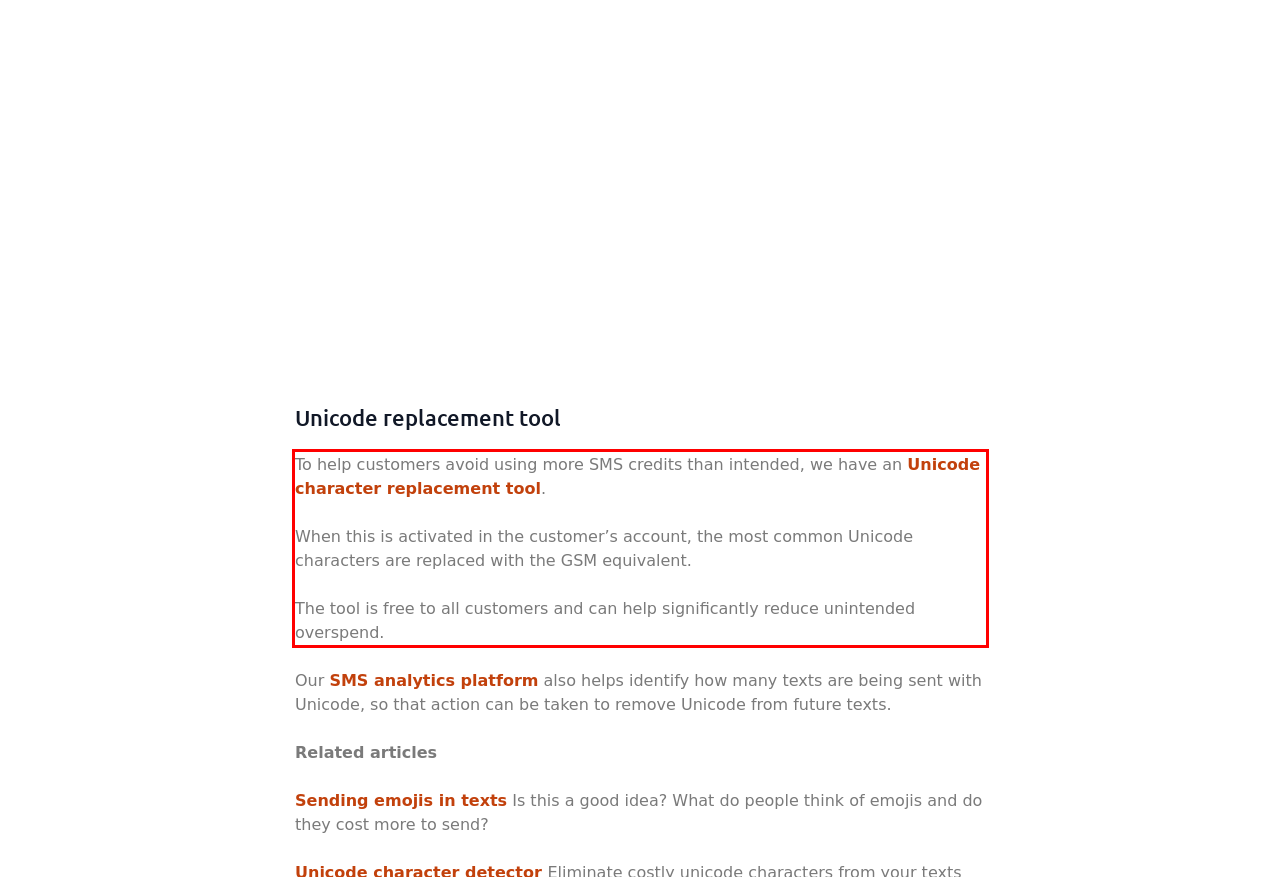With the given screenshot of a webpage, locate the red rectangle bounding box and extract the text content using OCR.

To help customers avoid using more SMS credits than intended, we have an Unicode character replacement tool. When this is activated in the customer’s account, the most common Unicode characters are replaced with the GSM equivalent. The tool is free to all customers and can help significantly reduce unintended overspend.